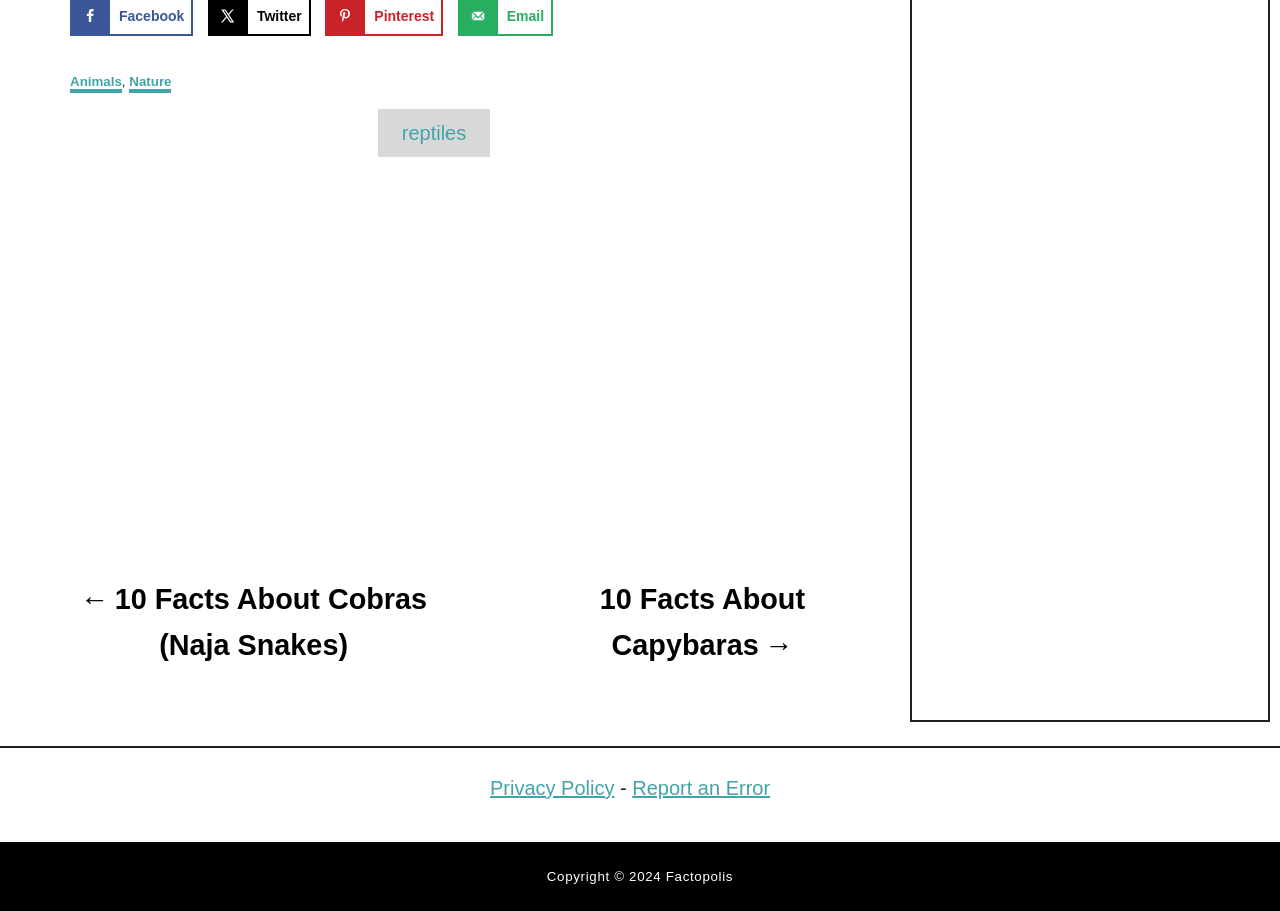What is the purpose of the 'Report an Error' link?
Could you answer the question with a detailed and thorough explanation?

The 'Report an Error' link is likely provided to allow users to report any errors or inaccuracies they may find on the website. This suggests that the website values user feedback and is committed to providing accurate information.